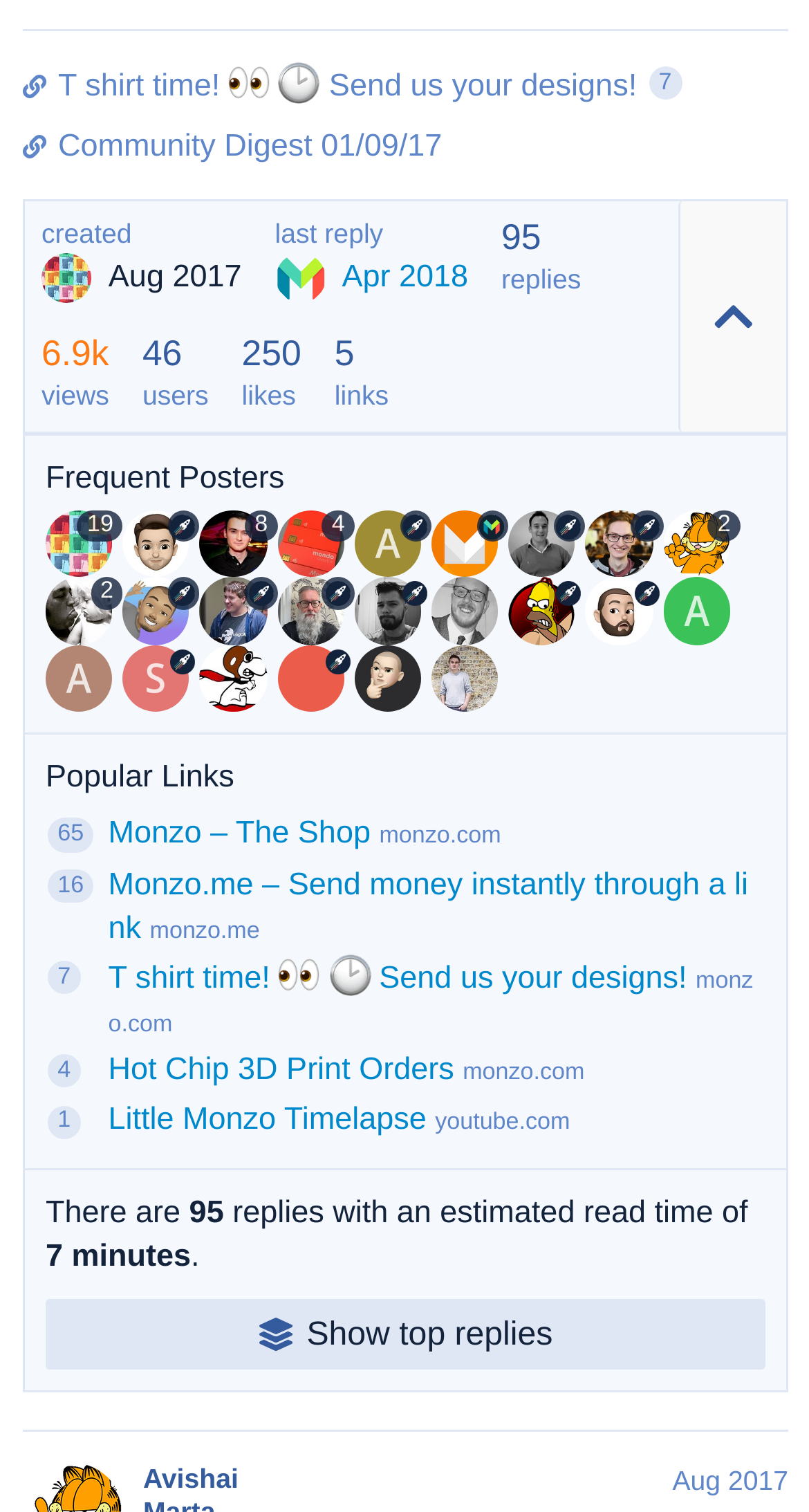Identify the bounding box coordinates of the specific part of the webpage to click to complete this instruction: "View community digest".

[0.028, 0.082, 0.974, 0.111]